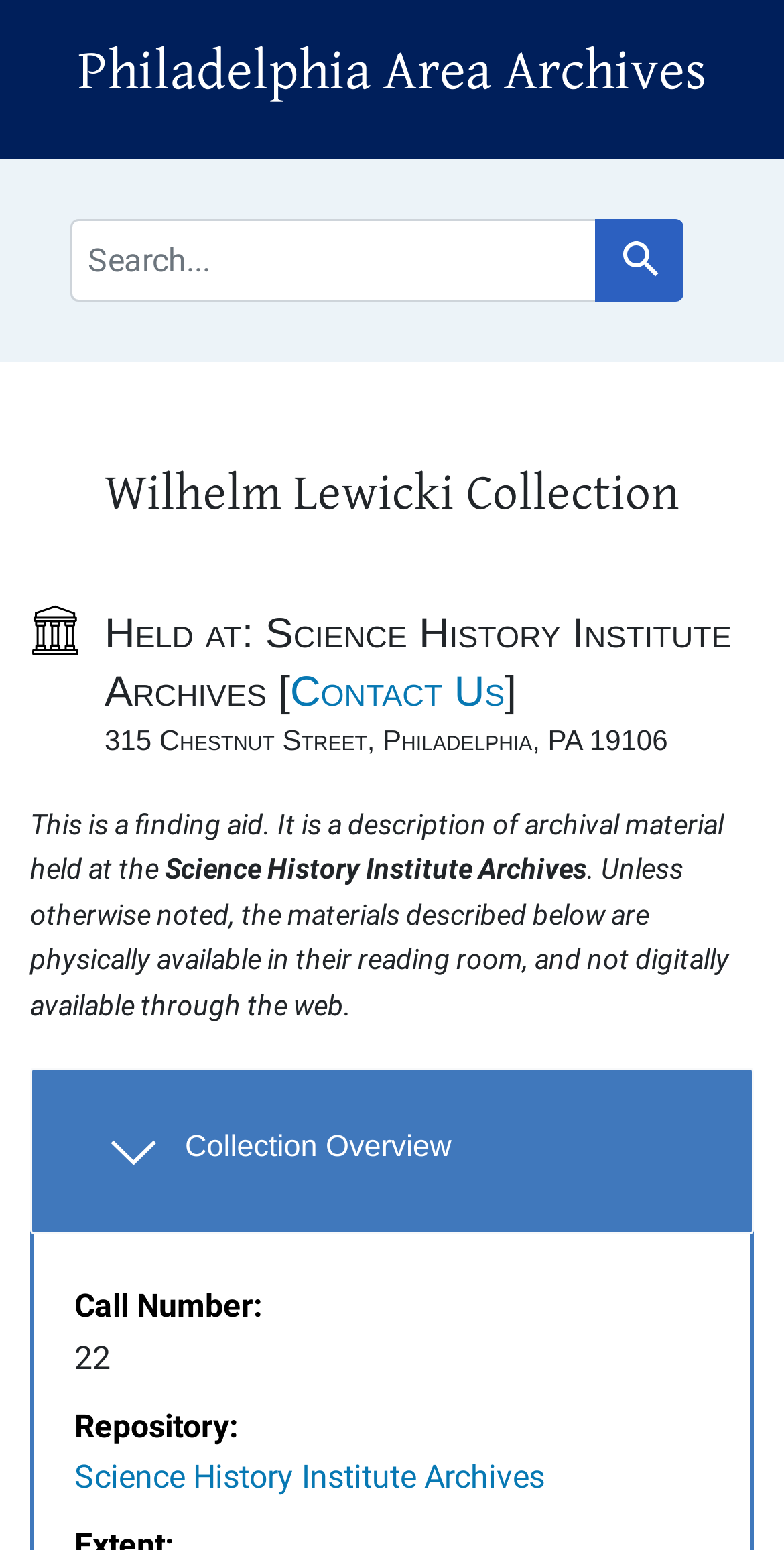Please identify the webpage's heading and generate its text content.

Philadelphia Area Archives